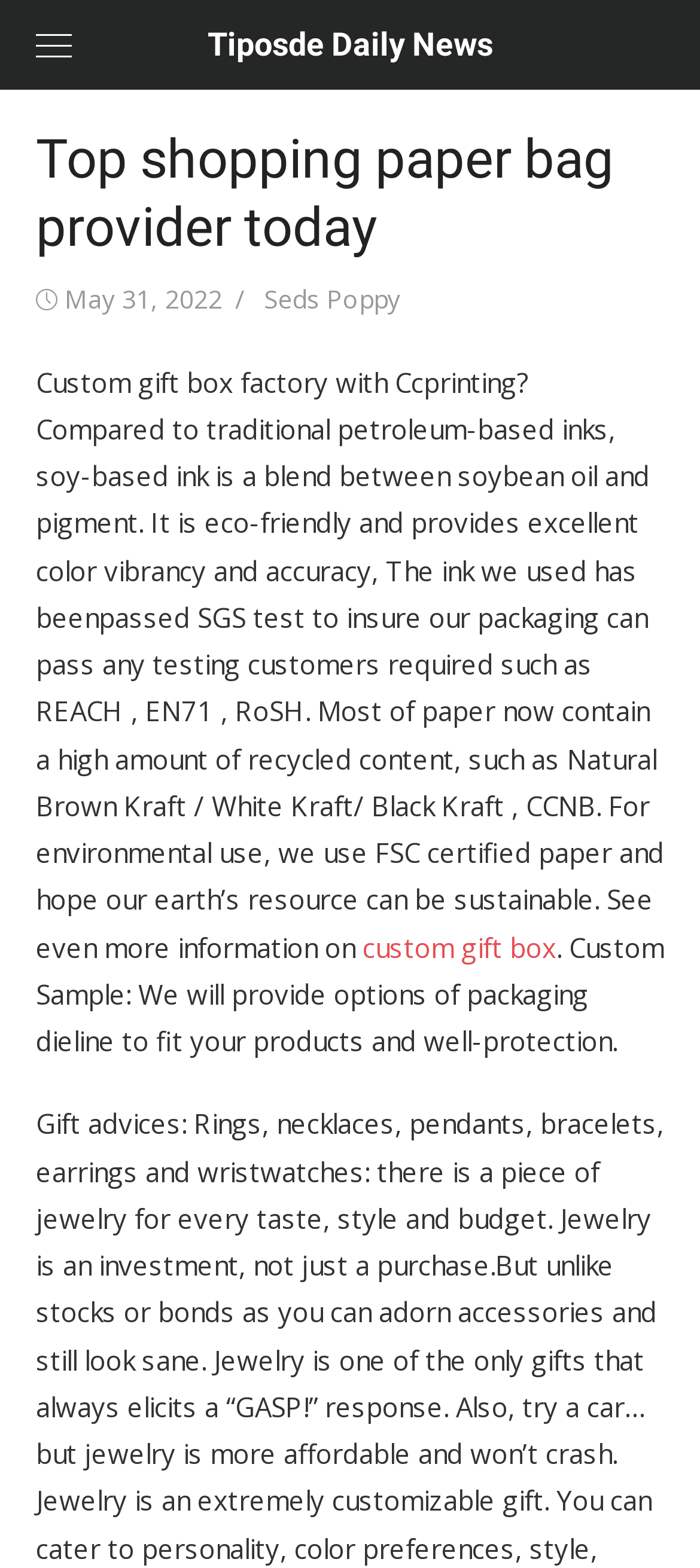Using the format (top-left x, top-left y, bottom-right x, bottom-right y), and given the element description, identify the bounding box coordinates within the screenshot: Seds Poppy

[0.377, 0.18, 0.572, 0.201]